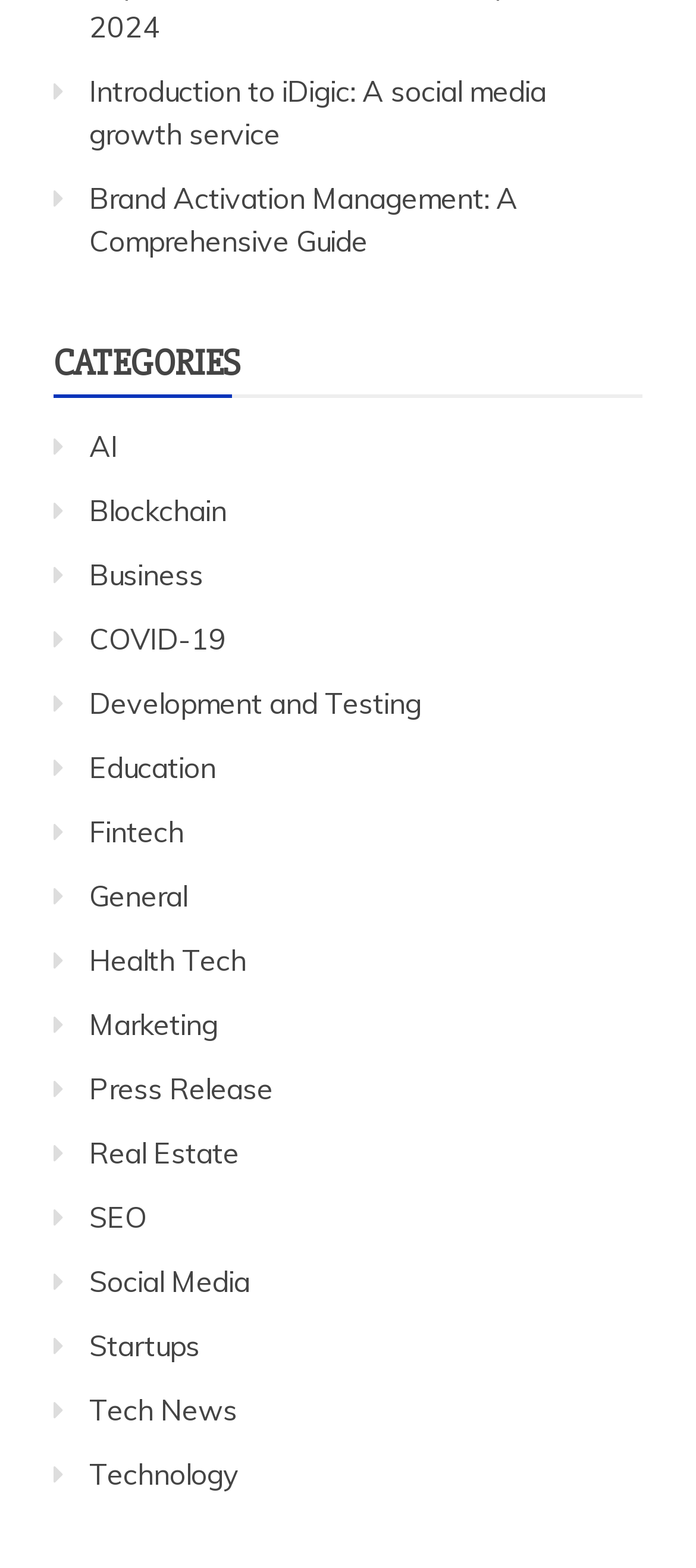Please find the bounding box coordinates of the element that needs to be clicked to perform the following instruction: "Read about Introduction to iDigic". The bounding box coordinates should be four float numbers between 0 and 1, represented as [left, top, right, bottom].

[0.128, 0.047, 0.785, 0.097]